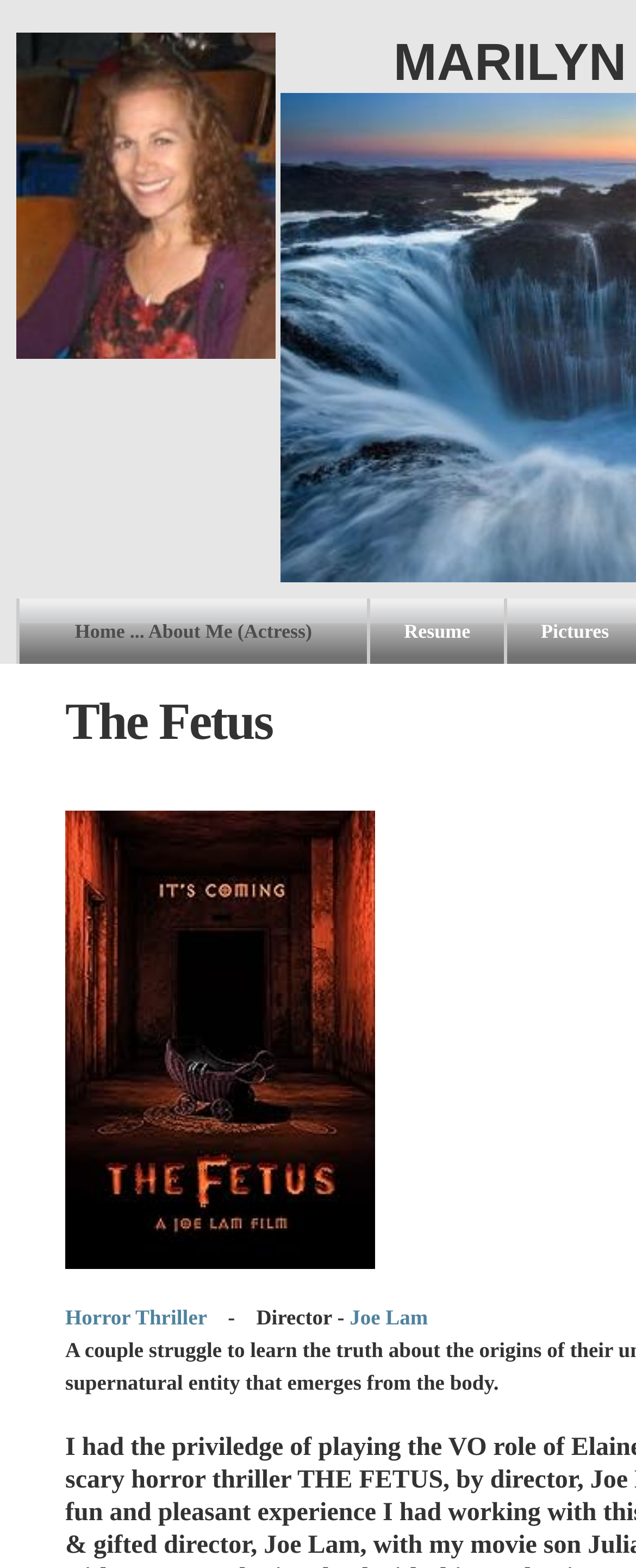Provide a short answer using a single word or phrase for the following question: 
What are the categories of projects listed?

Horror, Thriller